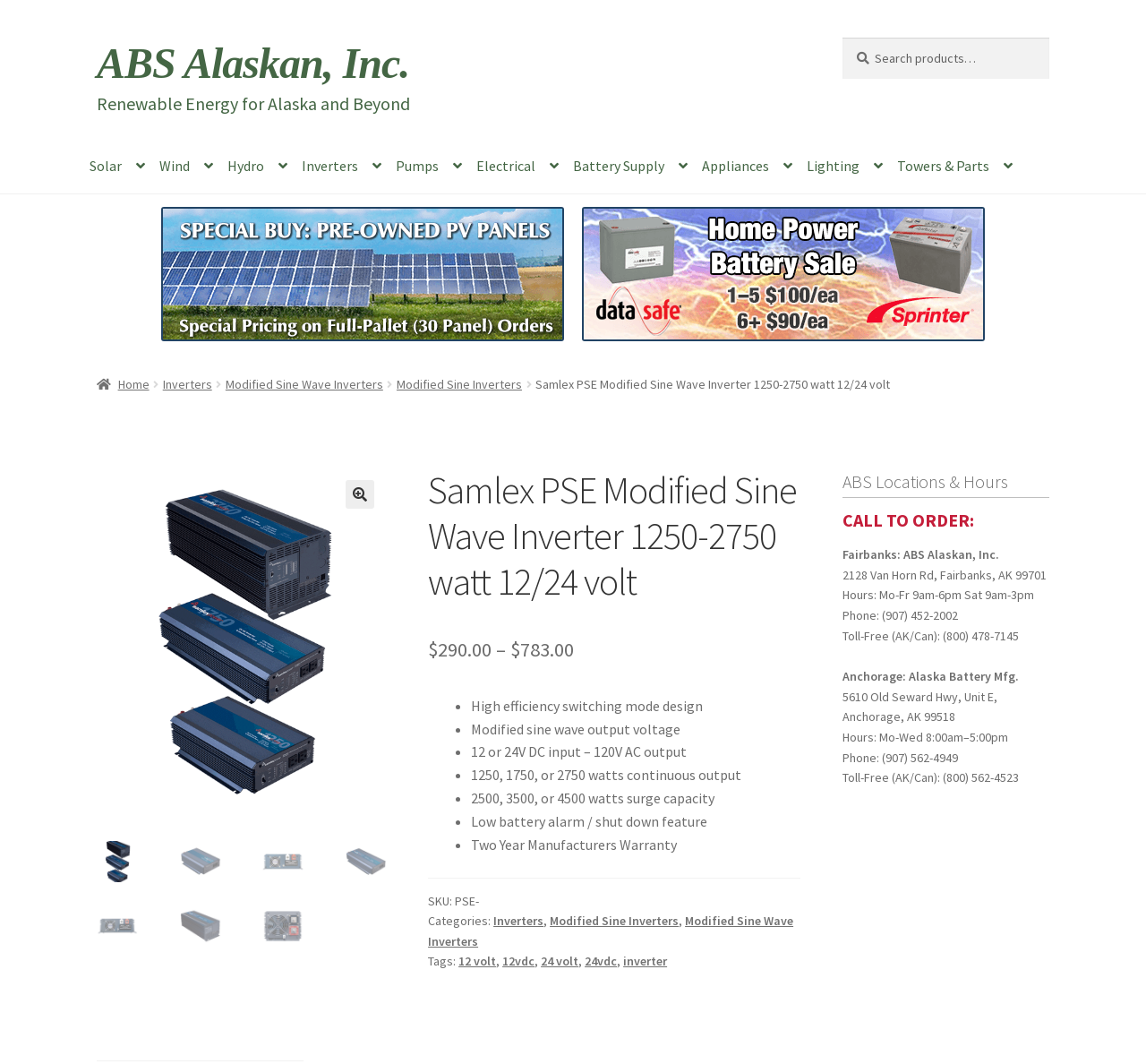Highlight the bounding box coordinates of the element you need to click to perform the following instruction: "Share this blog on Facebook."

None